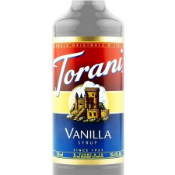What is the year mentioned in the caption related to?
Answer briefly with a single word or phrase based on the image.

1925